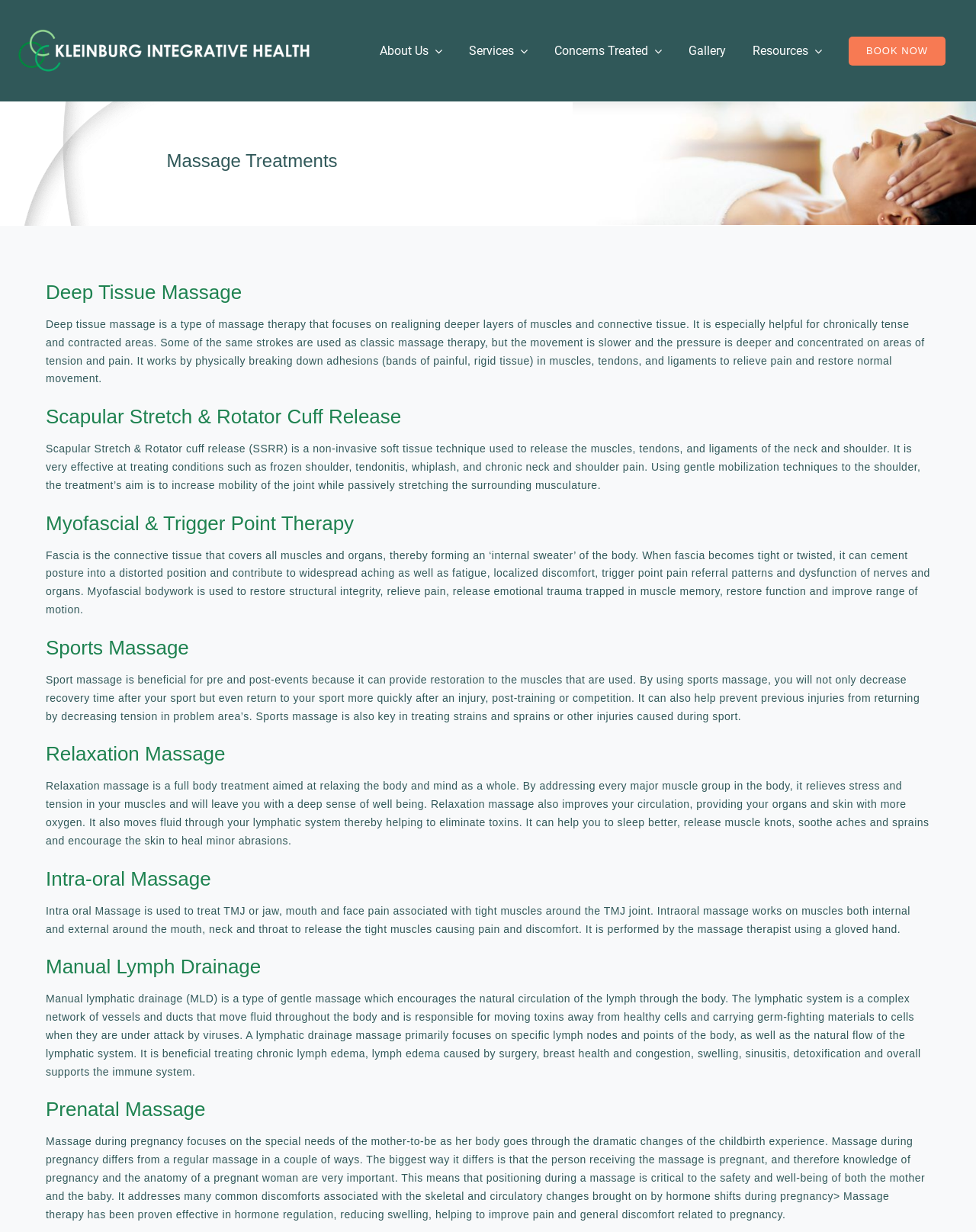What type of massage focuses on realigning deeper layers of muscles and connective tissue?
From the image, respond with a single word or phrase.

Deep Tissue Massage